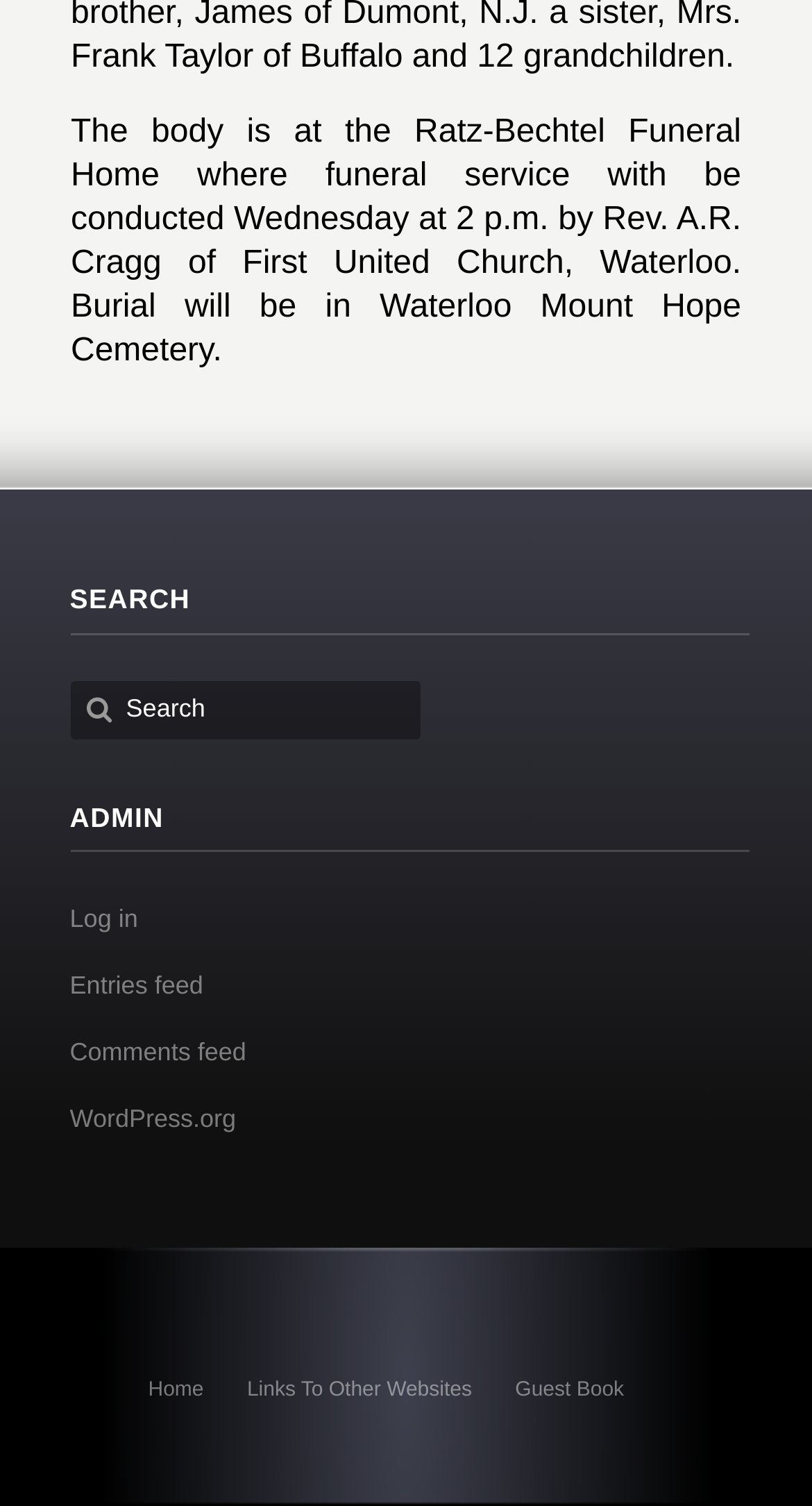Find the bounding box coordinates for the UI element whose description is: "WordPress.org". The coordinates should be four float numbers between 0 and 1, in the format [left, top, right, bottom].

[0.086, 0.733, 0.291, 0.753]